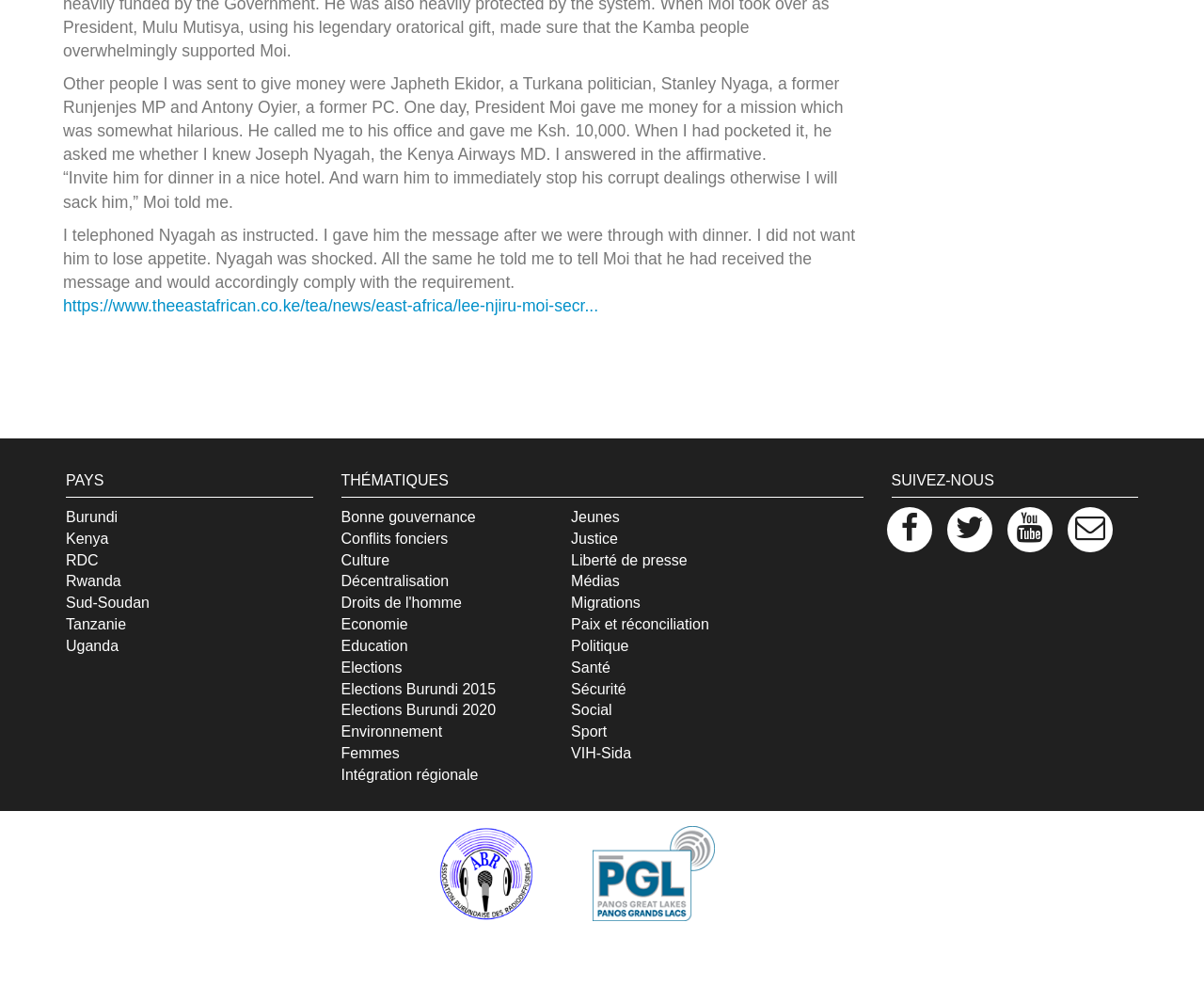How many thematic categories are listed on the webpage?
Provide a short answer using one word or a brief phrase based on the image.

20